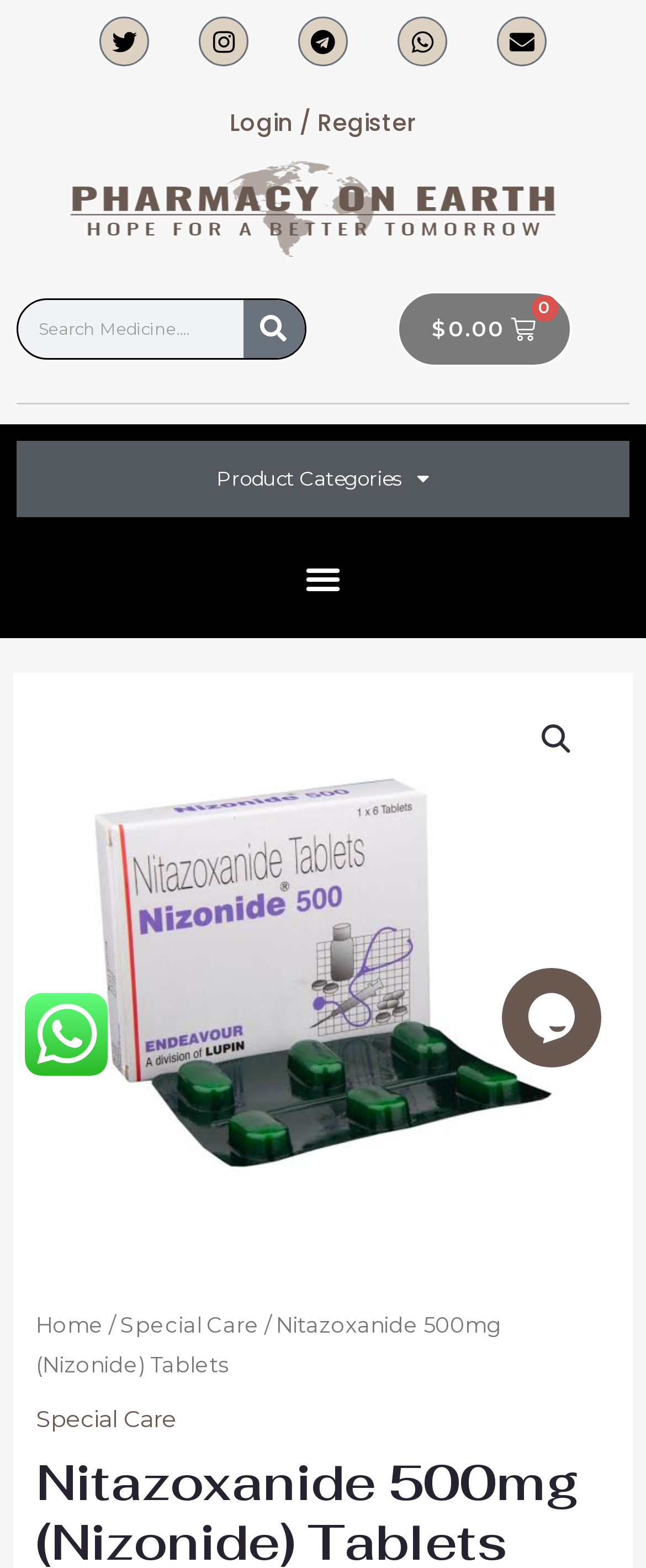What is the purpose of the search box?
Refer to the image and give a detailed answer to the question.

I found the search box element with the text 'Search' and a searchbox input field, which suggests that the purpose of the search box is to search for products on the website.